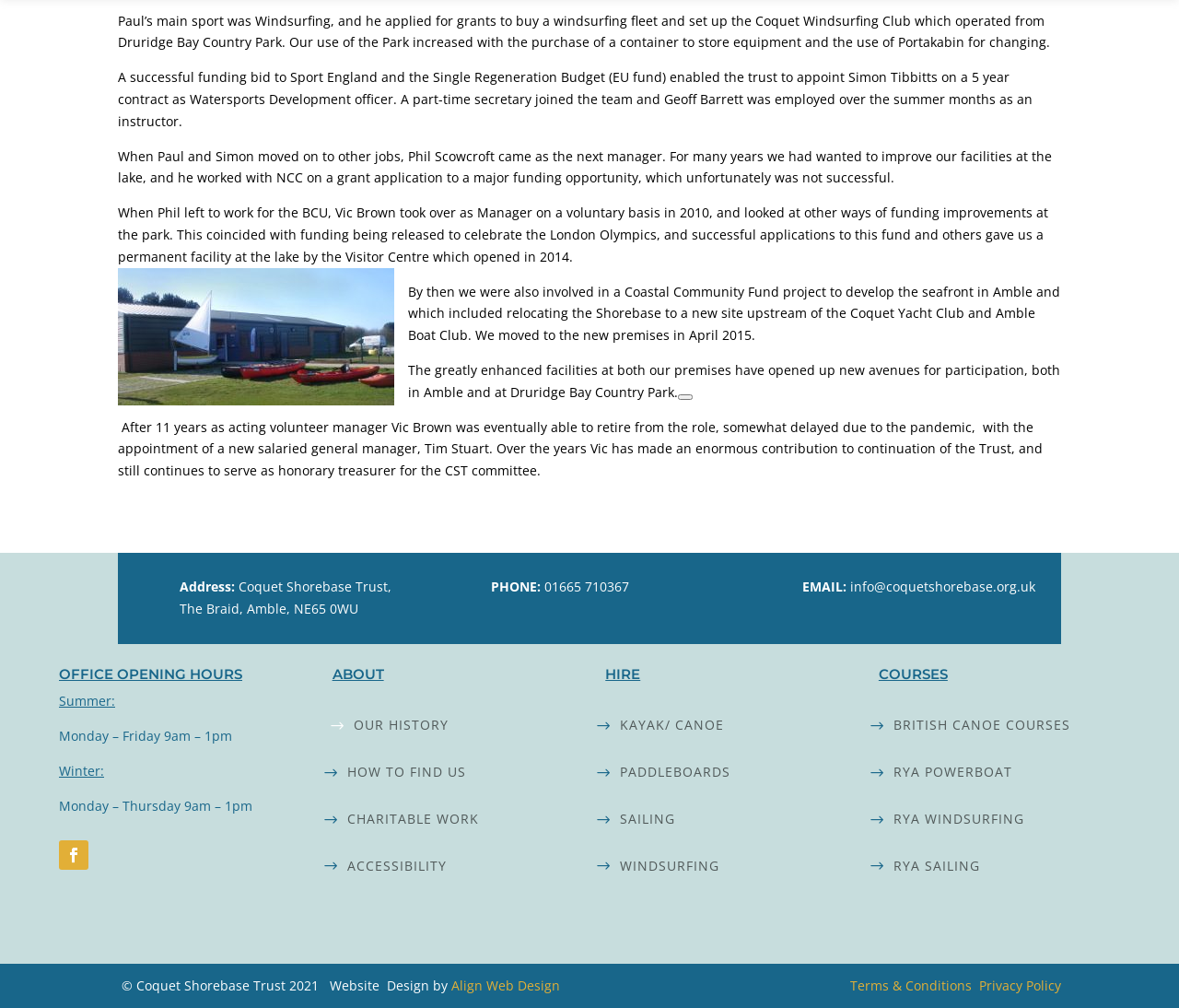Who is the honorary treasurer for the CST committee?
Kindly offer a detailed explanation using the data available in the image.

According to the webpage, Vic Brown is the honorary treasurer for the CST committee, as mentioned in the text 'Over the years Vic has made an enormous contribution to continuation of the Trust, and still continues to serve as honorary treasurer for the CST committee'.